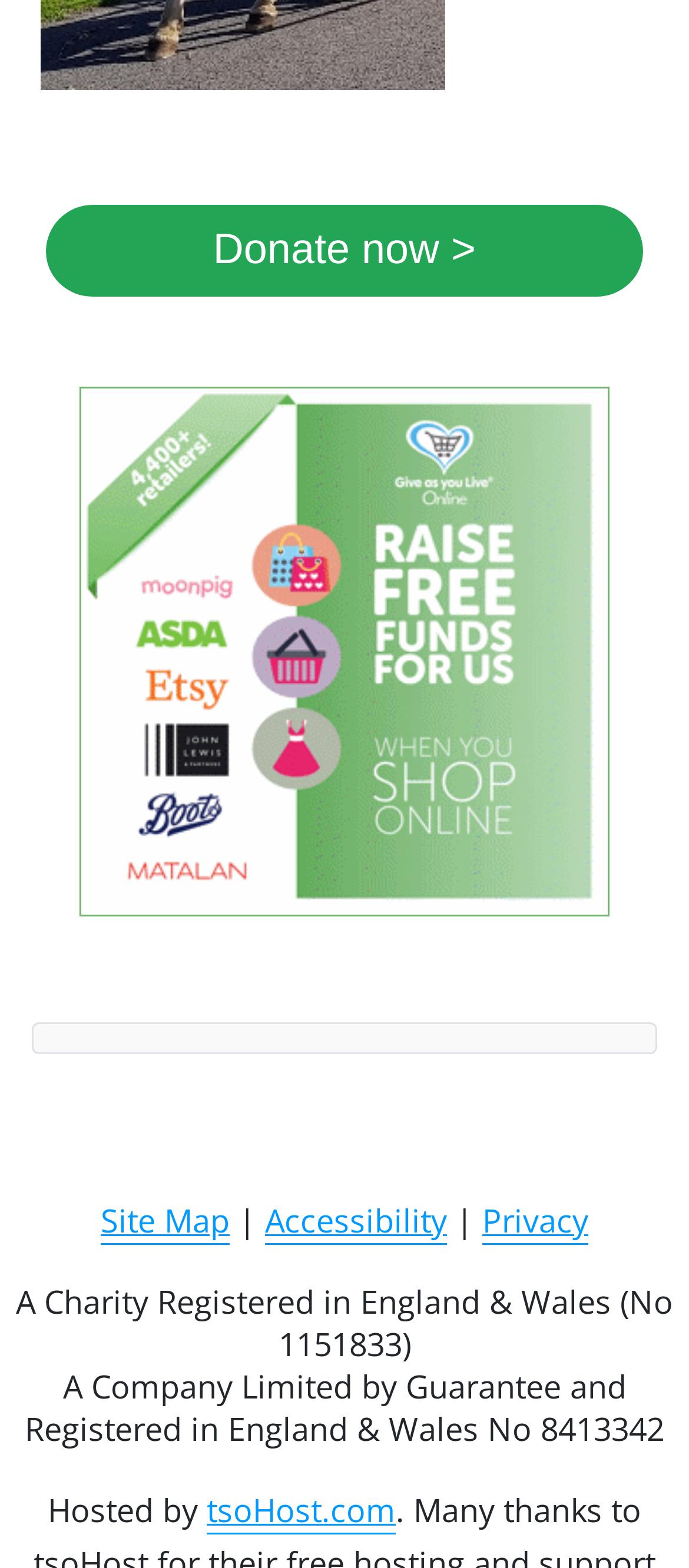Please reply to the following question using a single word or phrase: 
What is the registration number of the charity in England & Wales?

1151833